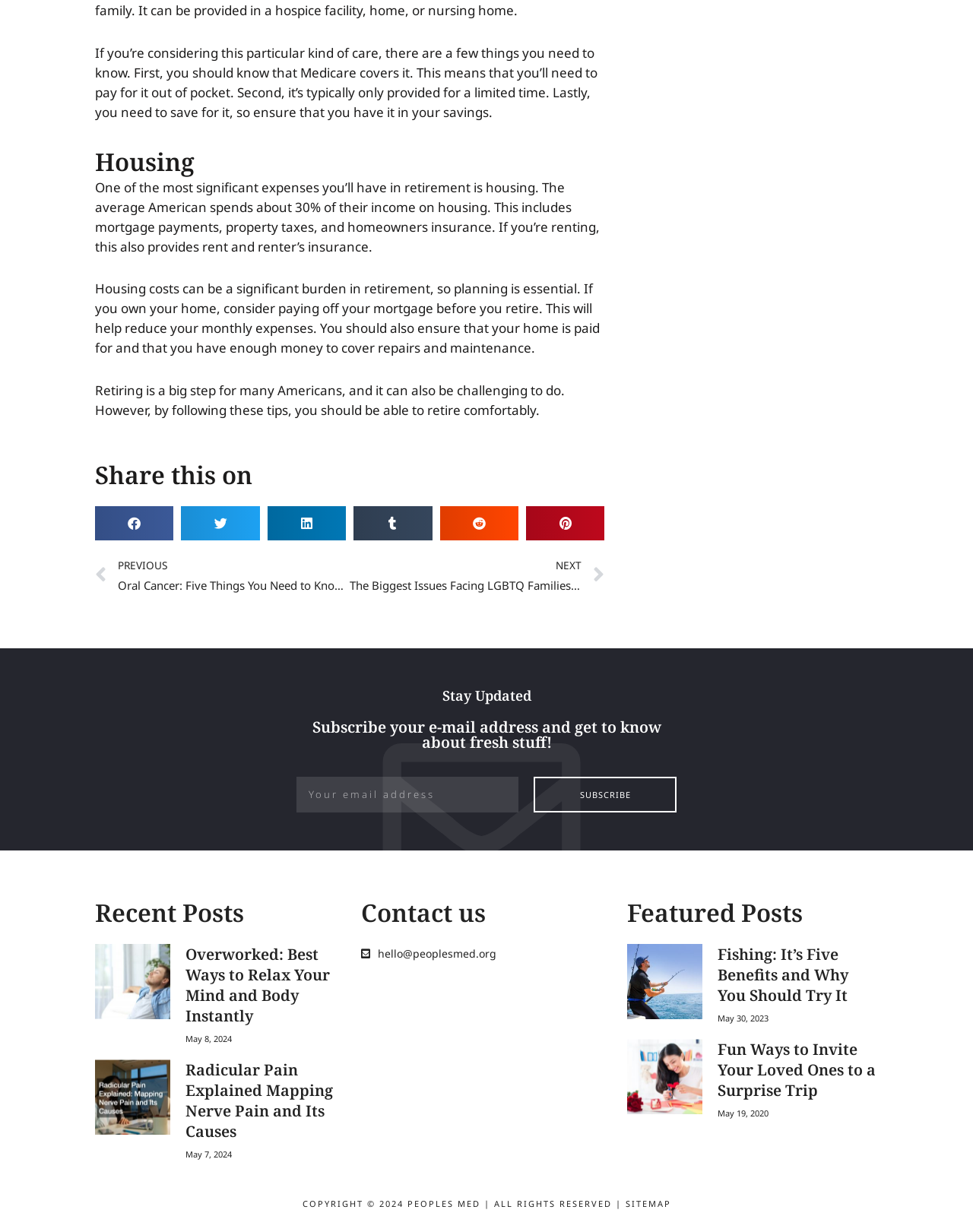How much of their income do Americans spend on housing?
Provide a detailed and well-explained answer to the question.

According to the article, the average American spends about 30% of their income on housing, which includes mortgage payments, property taxes, and homeowners insurance.